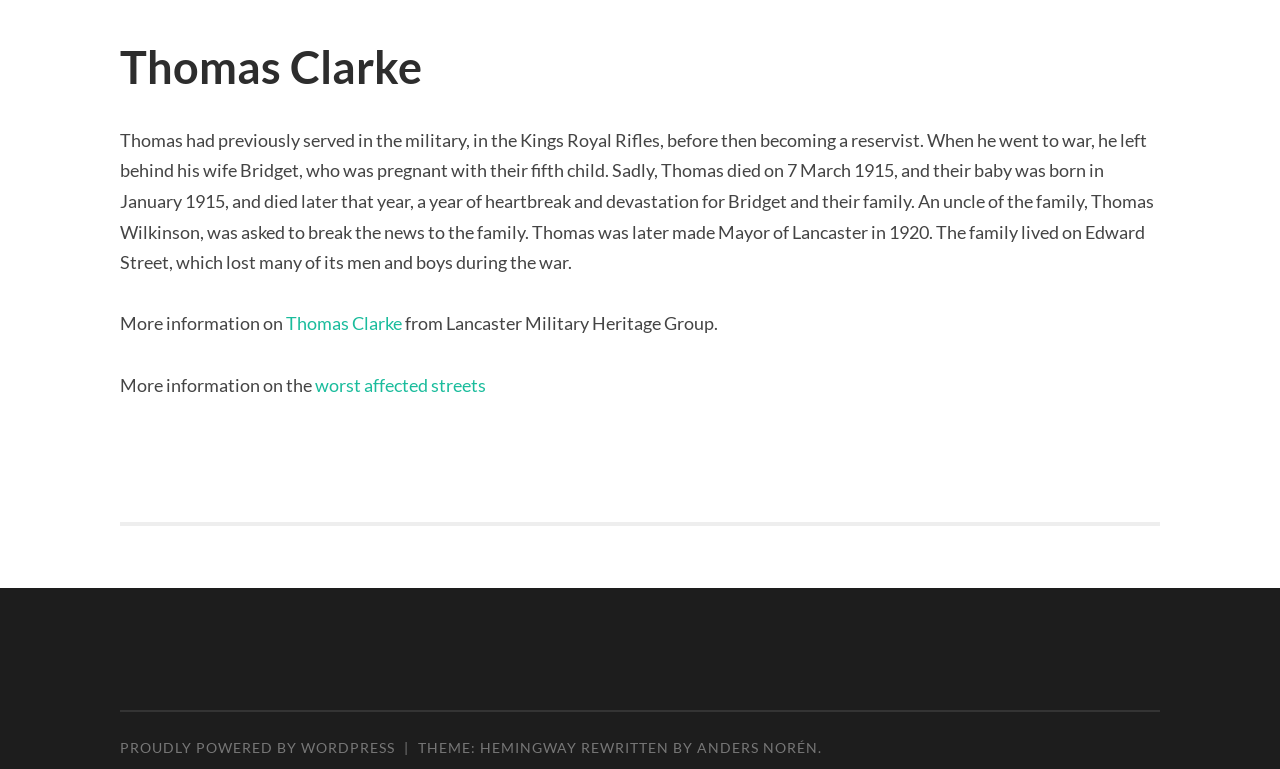For the given element description Proudly powered by WordPress, determine the bounding box coordinates of the UI element. The coordinates should follow the format (top-left x, top-left y, bottom-right x, bottom-right y) and be within the range of 0 to 1.

[0.094, 0.961, 0.309, 0.983]